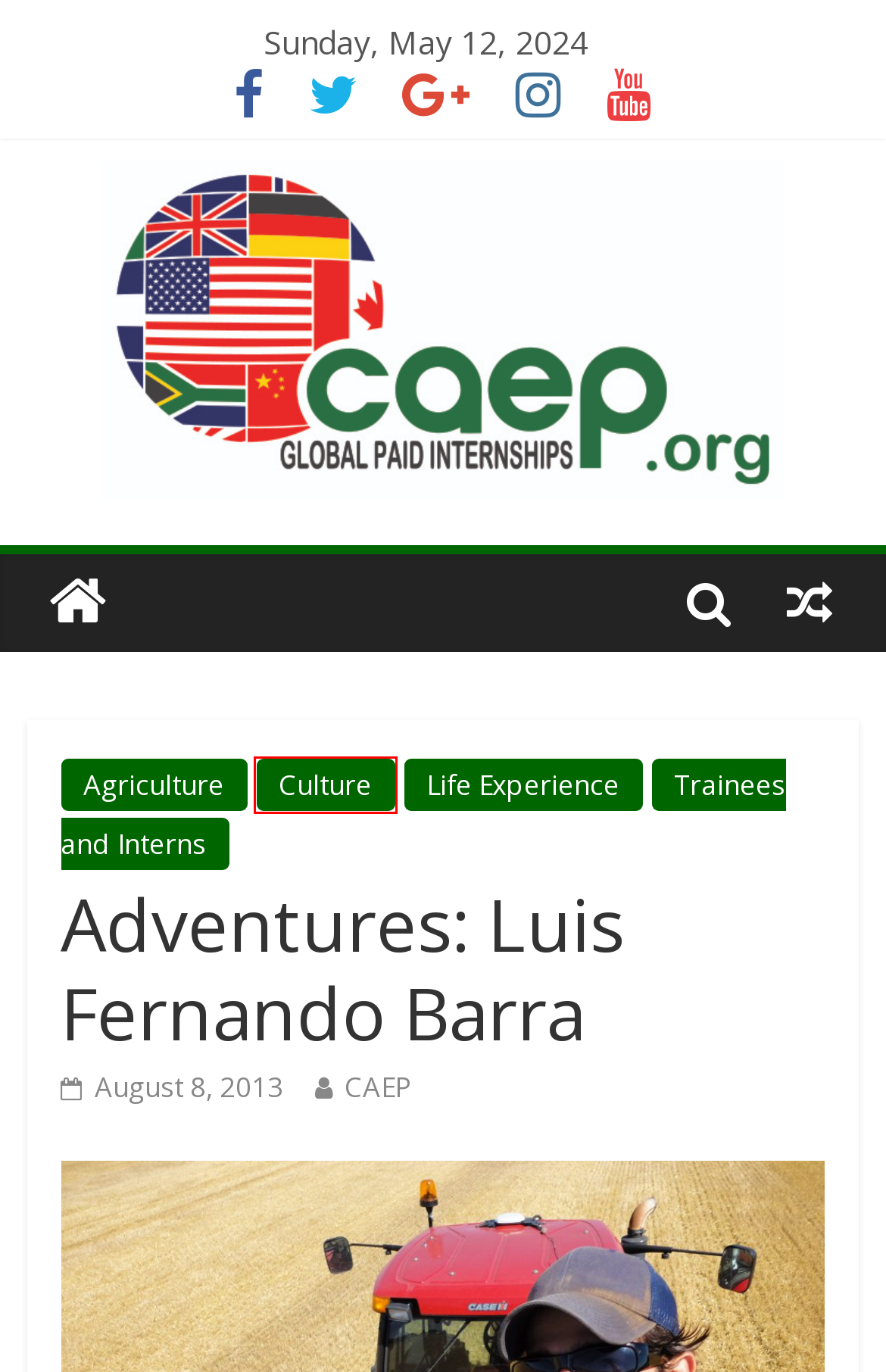A screenshot of a webpage is given with a red bounding box around a UI element. Choose the description that best matches the new webpage shown after clicking the element within the red bounding box. Here are the candidates:
A. CAEP Blog -
B. Trainees and Interns Archives - CAEP Blog
C. Culture Archives - CAEP Blog
D. From Kenya to the United States, Meet CAEP Horticulture Exchange Visitor Ivy Gathoni - CAEP Blog
E. Life Experience Archives - CAEP Blog
F. 2024 - CAEP Blog
G. 2017 - CAEP Blog
H. Outbound Coordinator: Ben Shierer - CAEP Blog

C